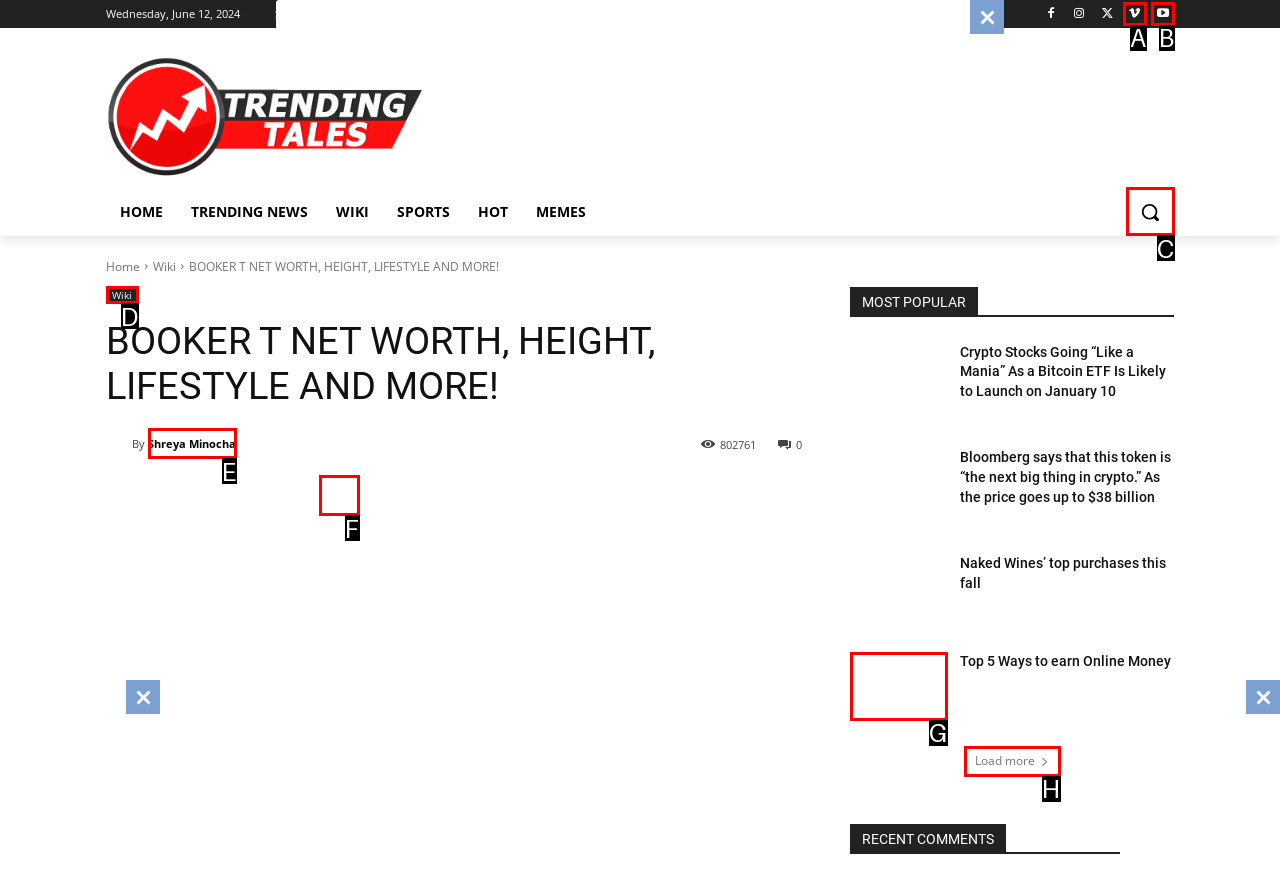Select the option that aligns with the description: Load more
Respond with the letter of the correct choice from the given options.

H